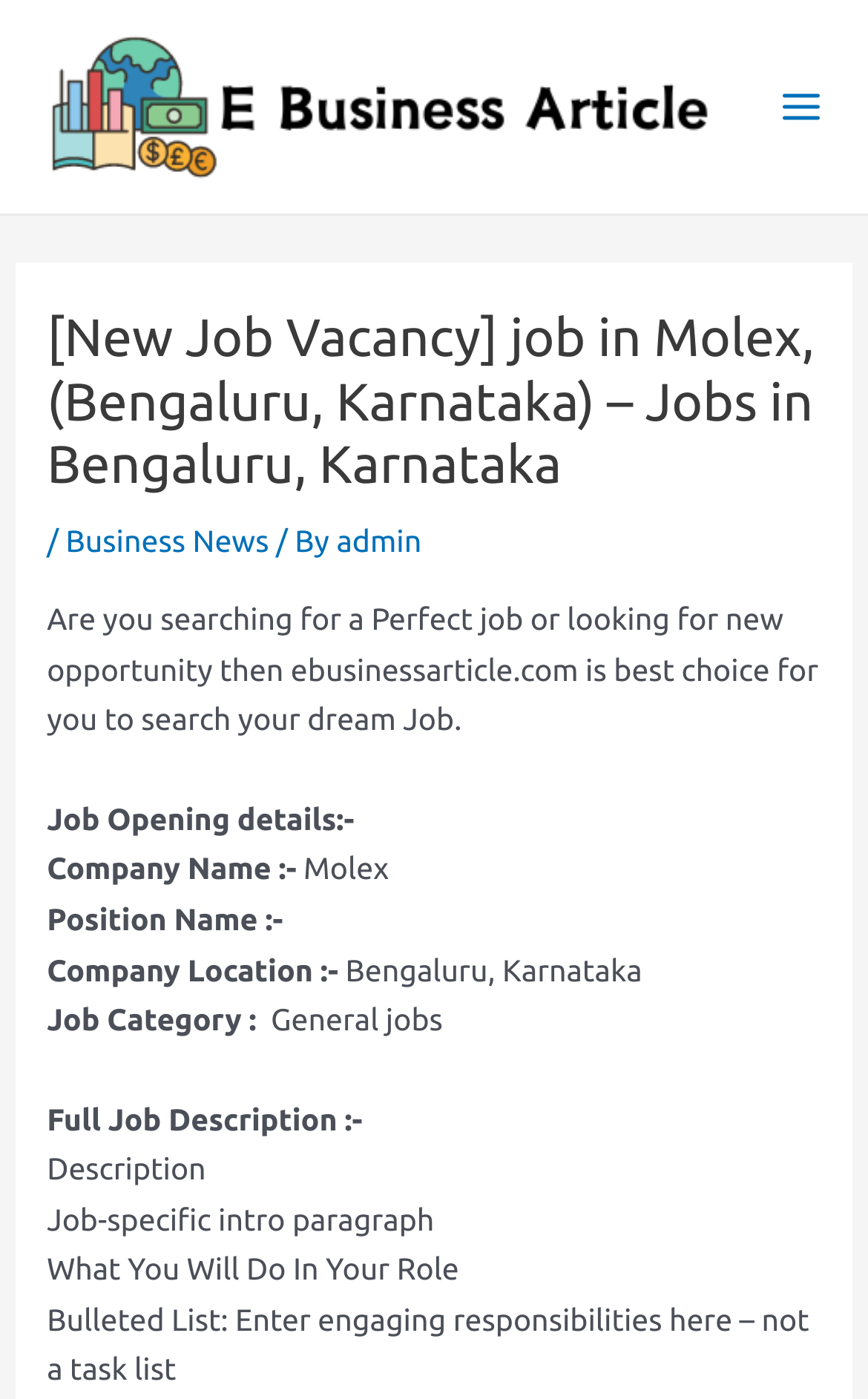From the given element description: "admin", find the bounding box for the UI element. Provide the coordinates as four float numbers between 0 and 1, in the order [left, top, right, bottom].

[0.388, 0.373, 0.486, 0.399]